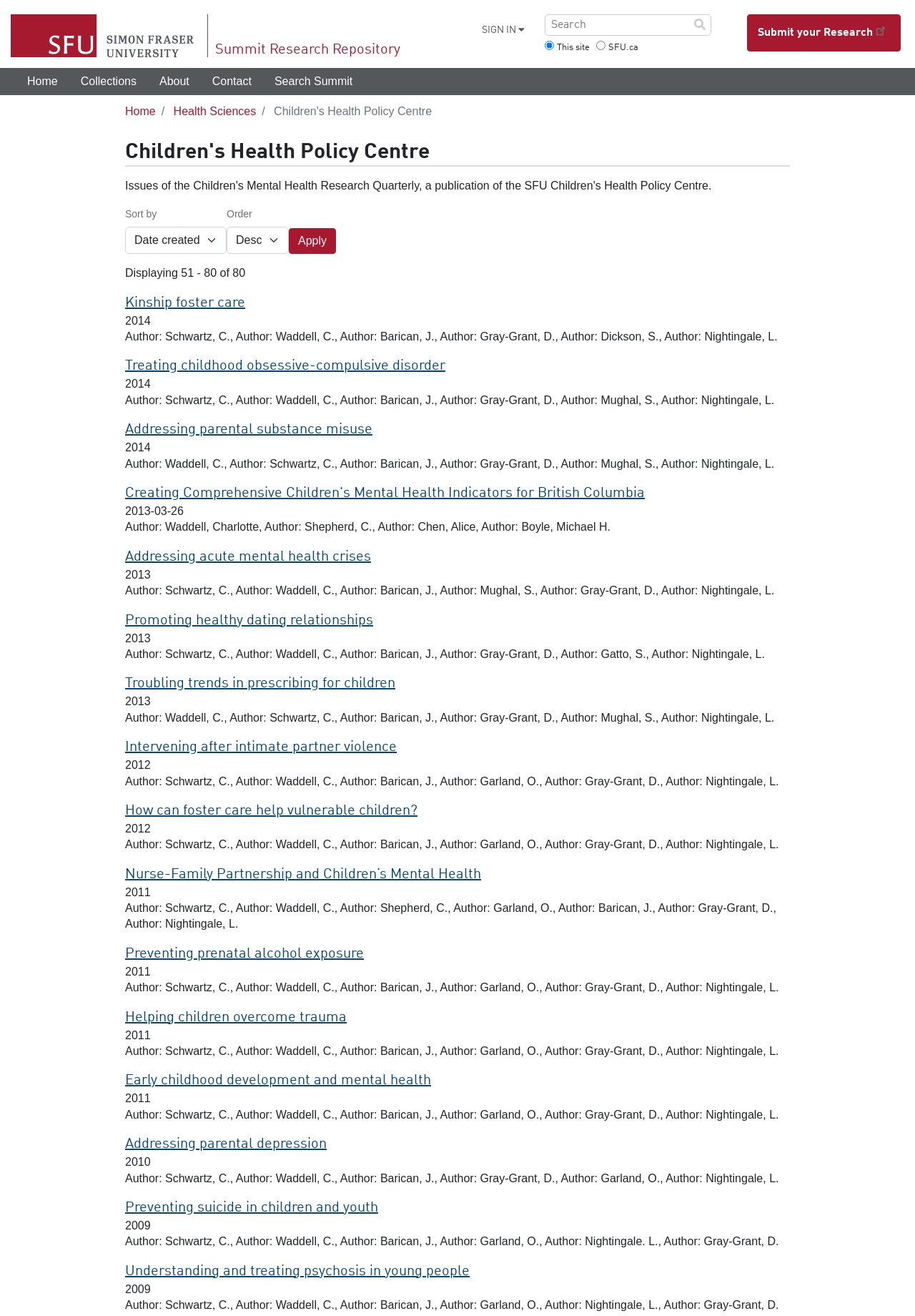Please predict the bounding box coordinates of the element's region where a click is necessary to complete the following instruction: "Sign in". The coordinates should be represented by four float numbers between 0 and 1, i.e., [left, top, right, bottom].

[0.521, 0.014, 0.58, 0.033]